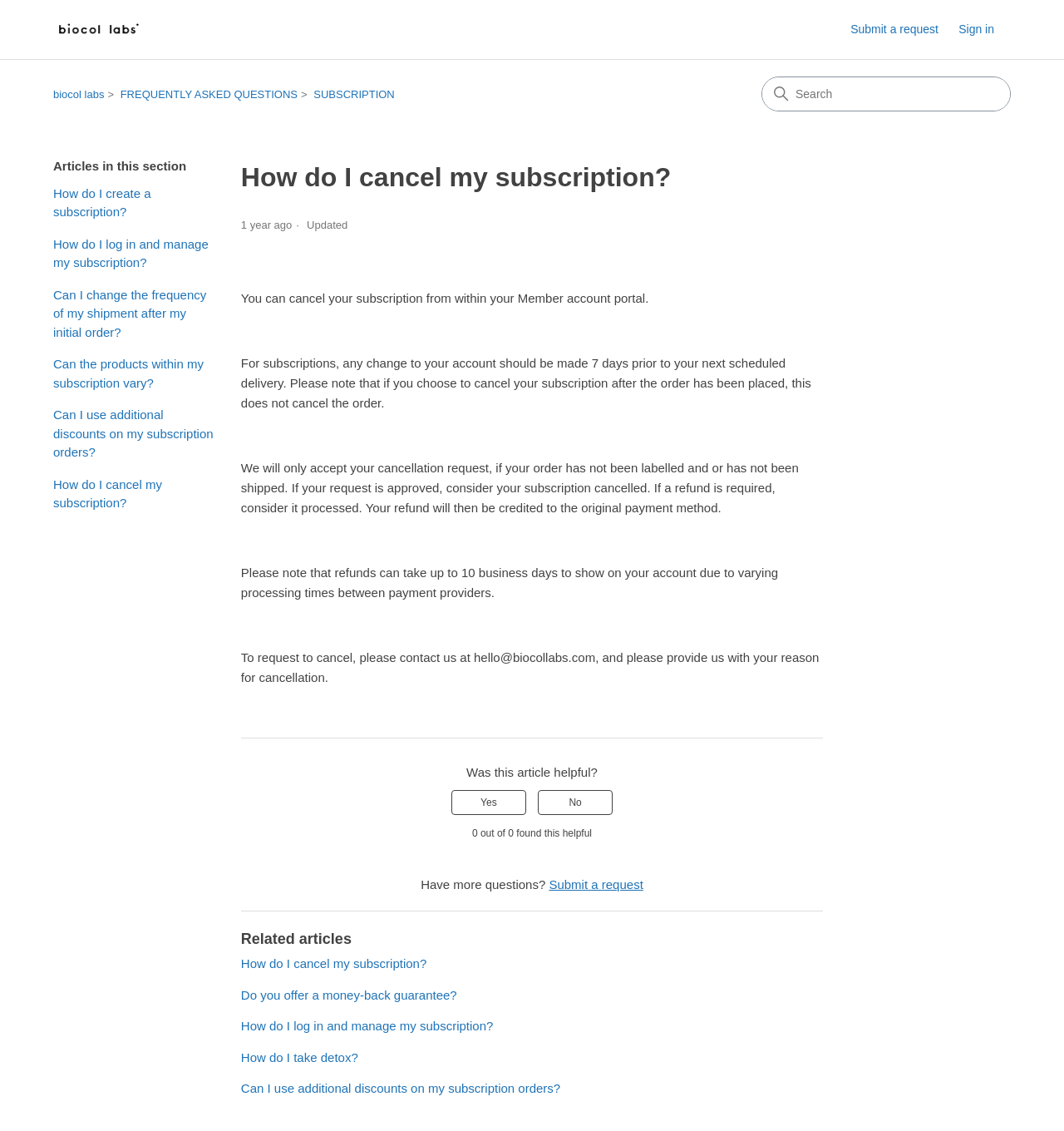Identify the coordinates of the bounding box for the element described below: "Ministry of Foreign Affairs". Return the coordinates as four float numbers between 0 and 1: [left, top, right, bottom].

None